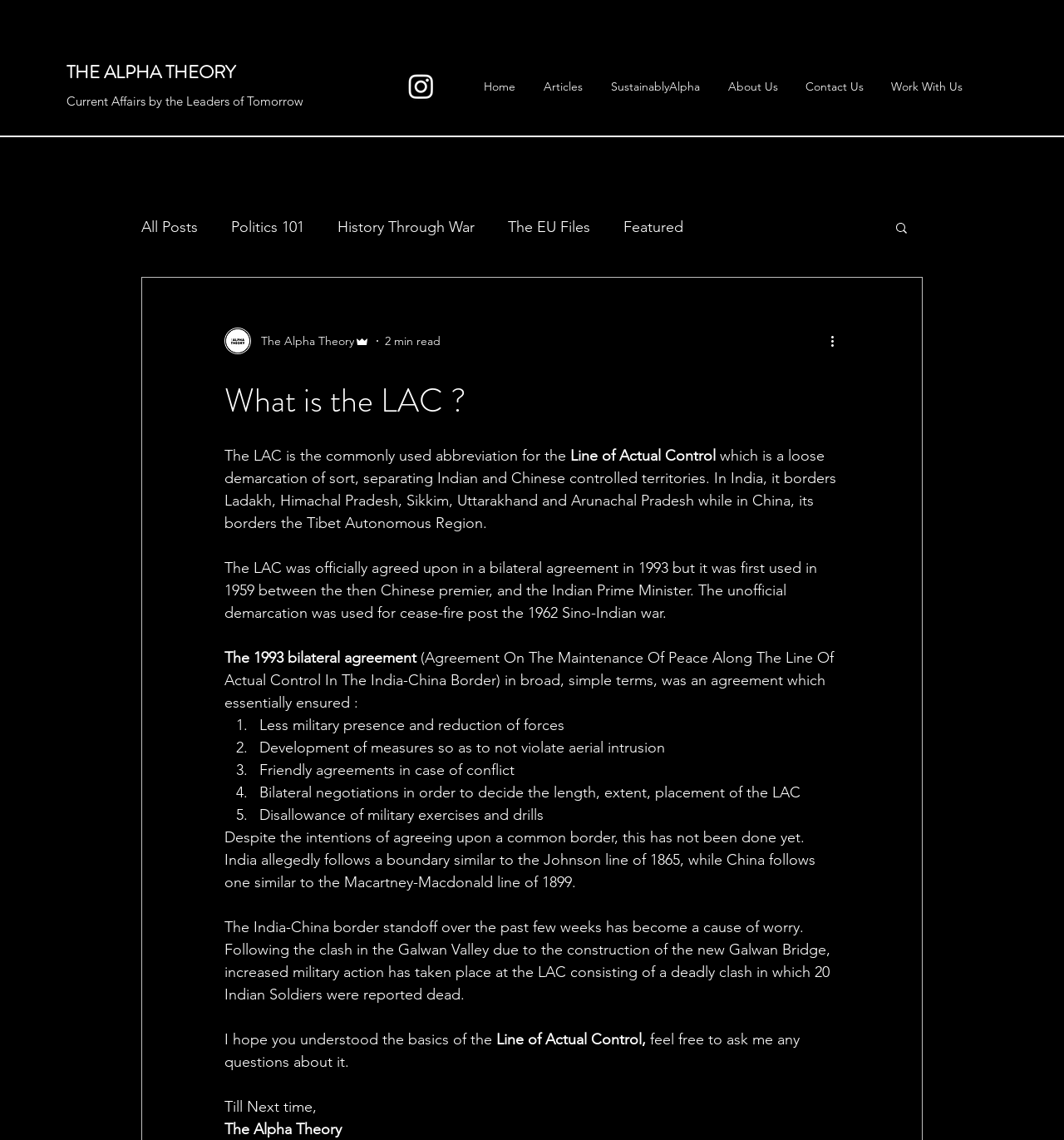What is the name of the agreement signed in 1993?
Please provide an in-depth and detailed response to the question.

The answer is obtained by reading the fourth paragraph of the webpage, which states 'The 1993 bilateral agreement (Agreement On The Maintenance Of Peace Along The Line Of Actual Control In The India-China Border) in broad, simple terms, was an agreement which essentially ensured...'.